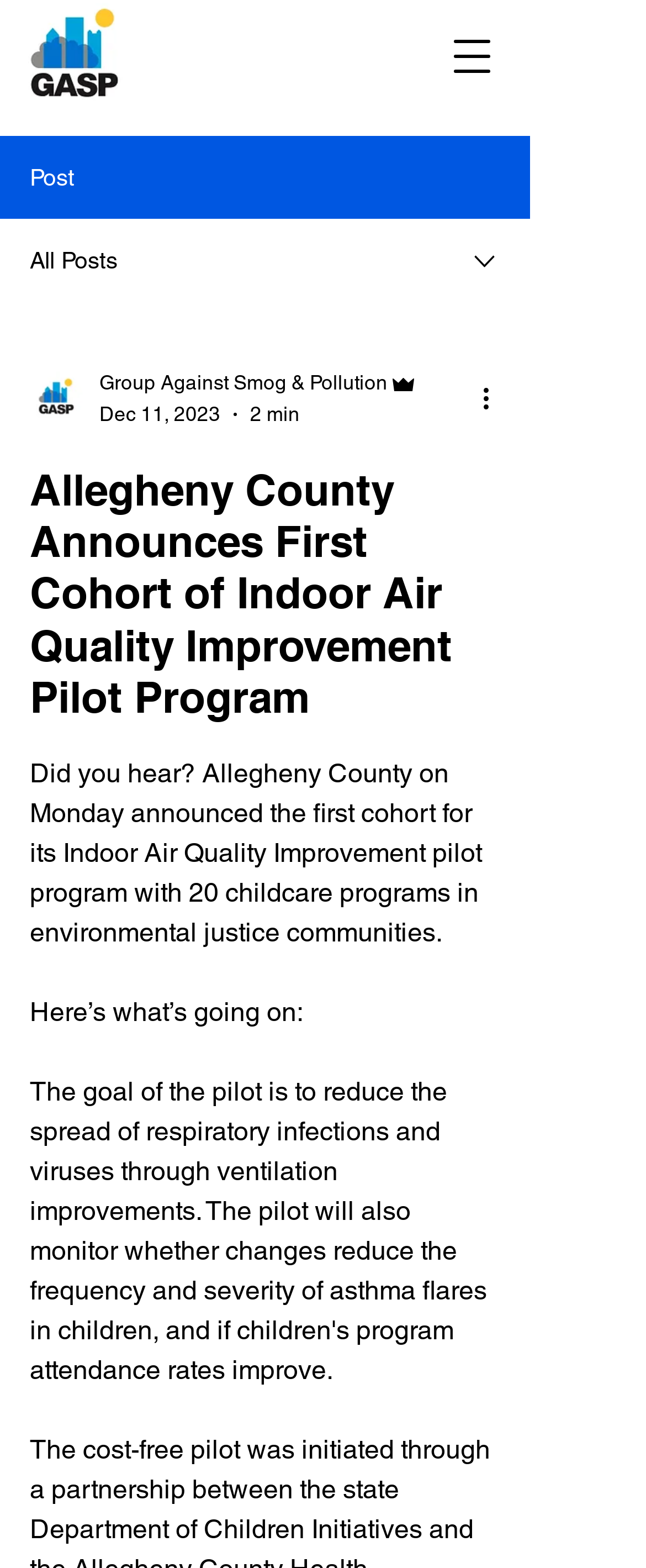Determine the bounding box for the described HTML element: "Group Against Smog & Pollution". Ensure the coordinates are four float numbers between 0 and 1 in the format [left, top, right, bottom].

[0.154, 0.234, 0.649, 0.254]